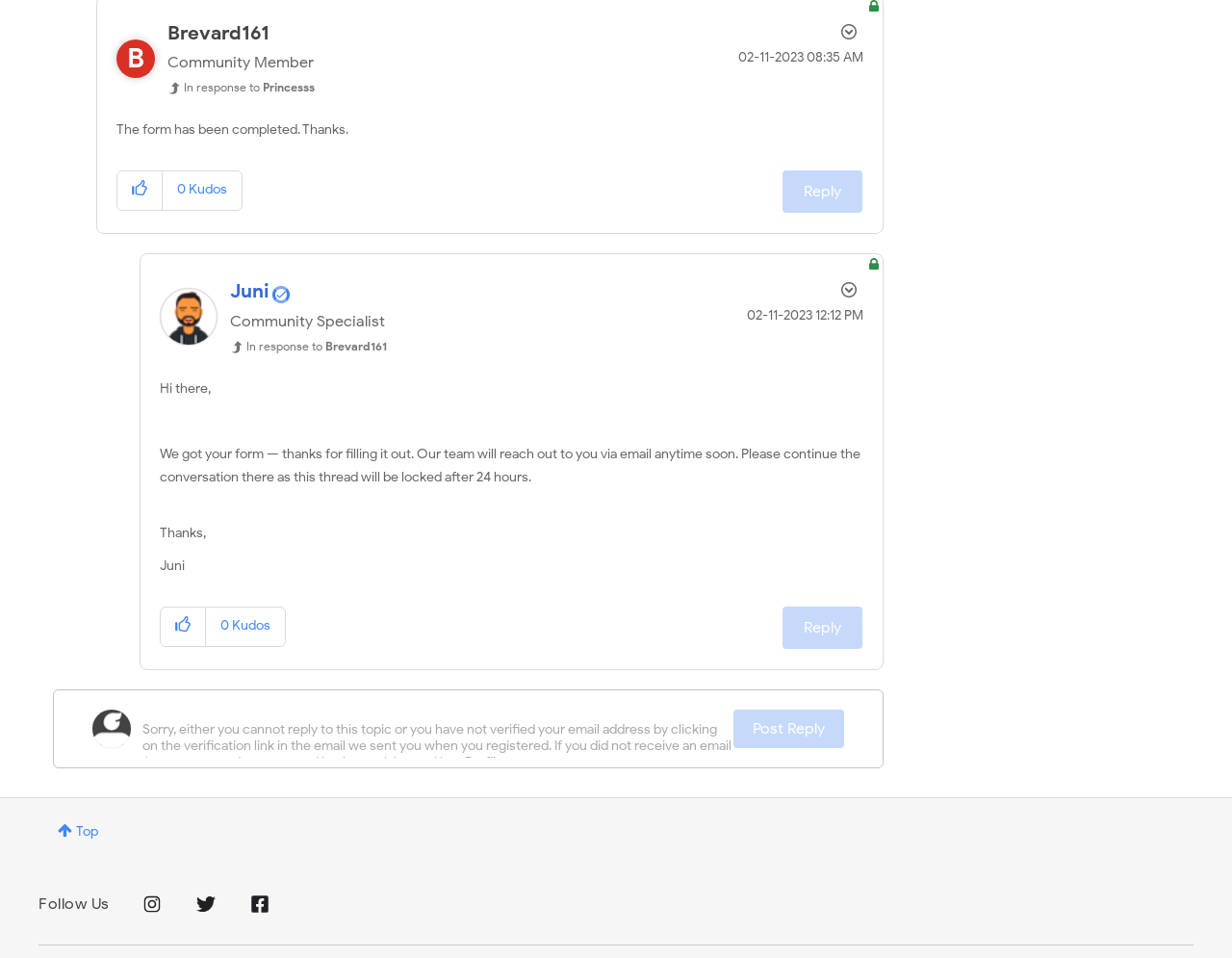What is the current kudos count for the first post?
Refer to the image and provide a thorough answer to the question.

I found the answer by looking at the generic element with the description 'The total number of kudos this post has received' and the corresponding static text '0', which indicates that the current kudos count for the first post is 0.